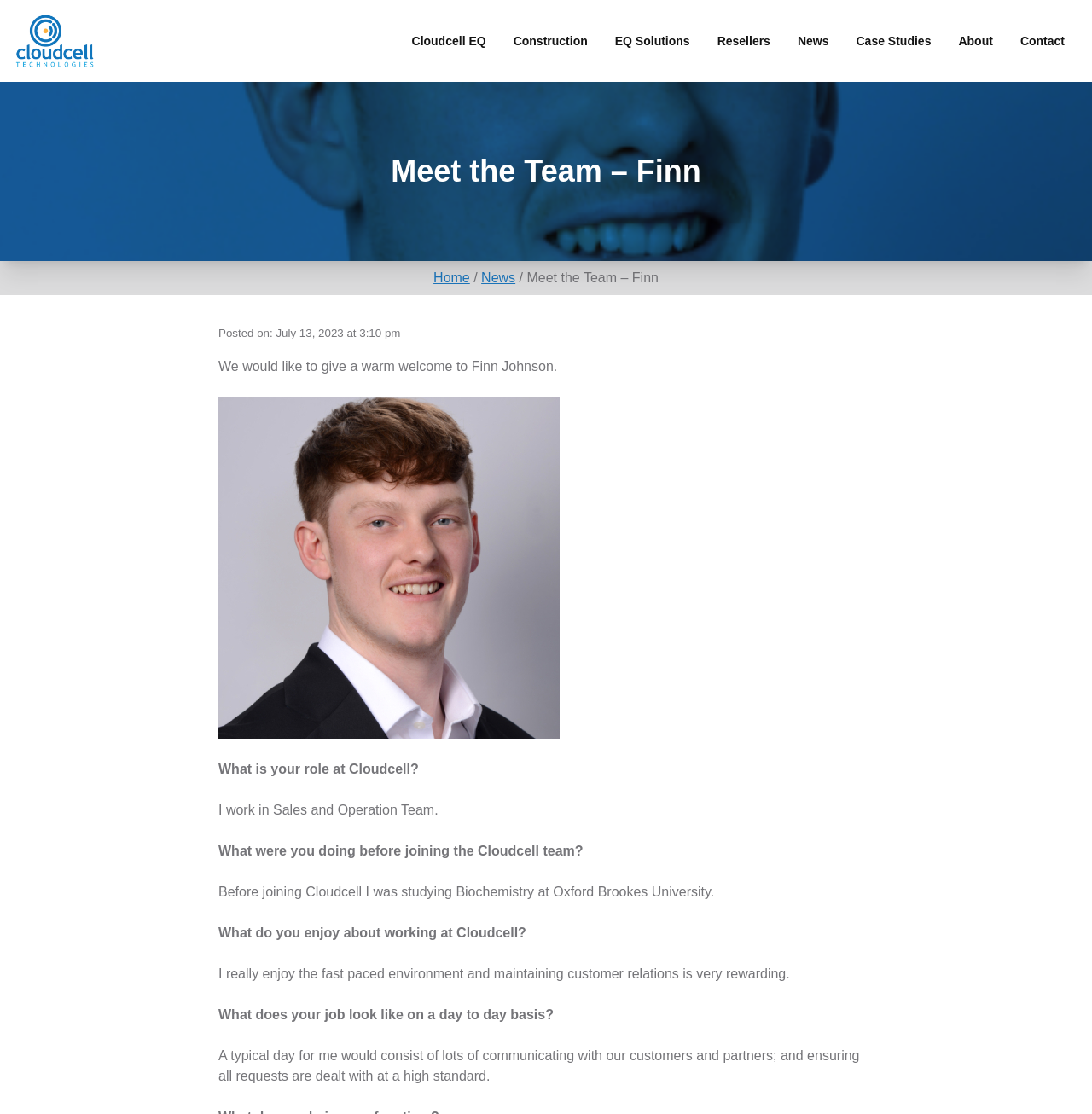Use a single word or phrase to answer the question: 
What is the role of Finn at Cloudcell?

Sales and Operation Team